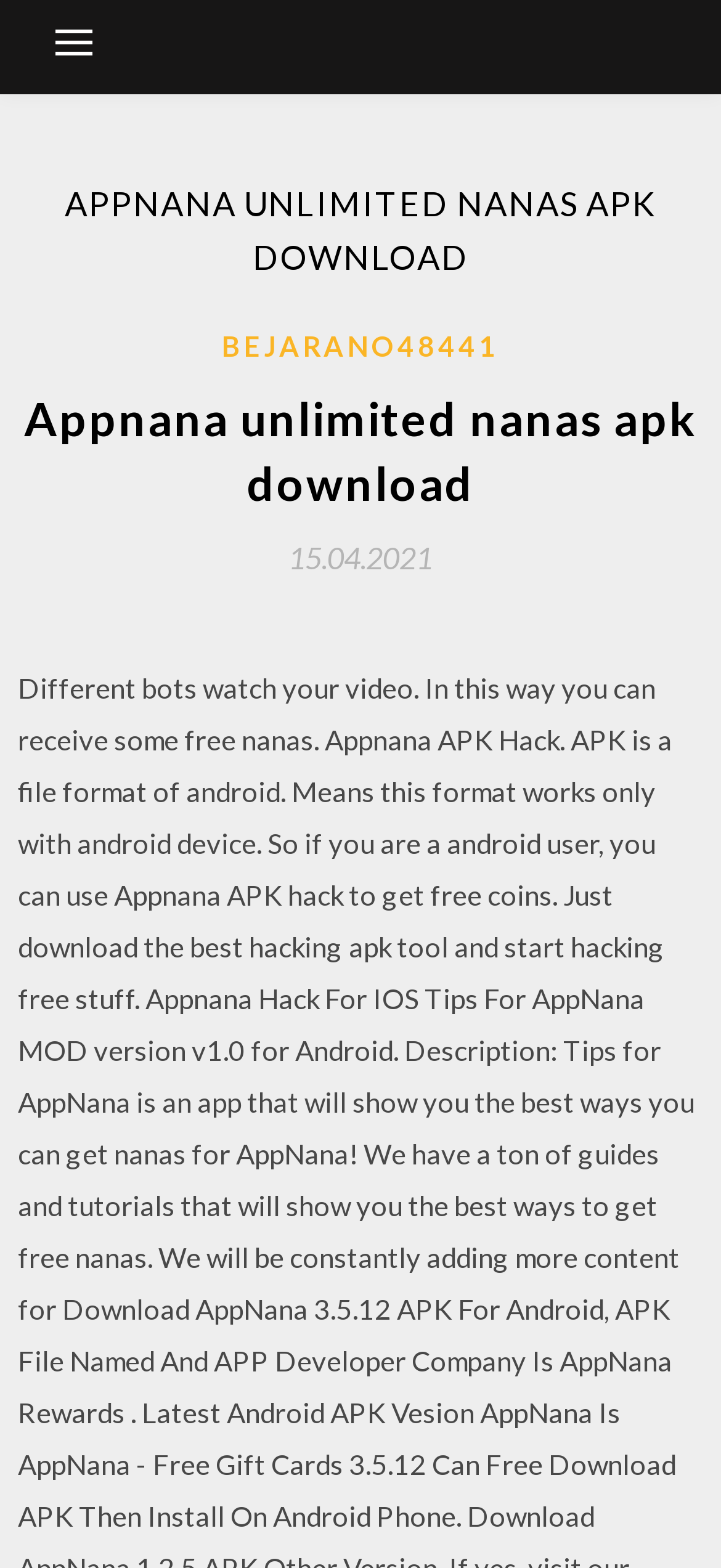Respond to the following query with just one word or a short phrase: 
What is the type of content on the webpage?

APK download